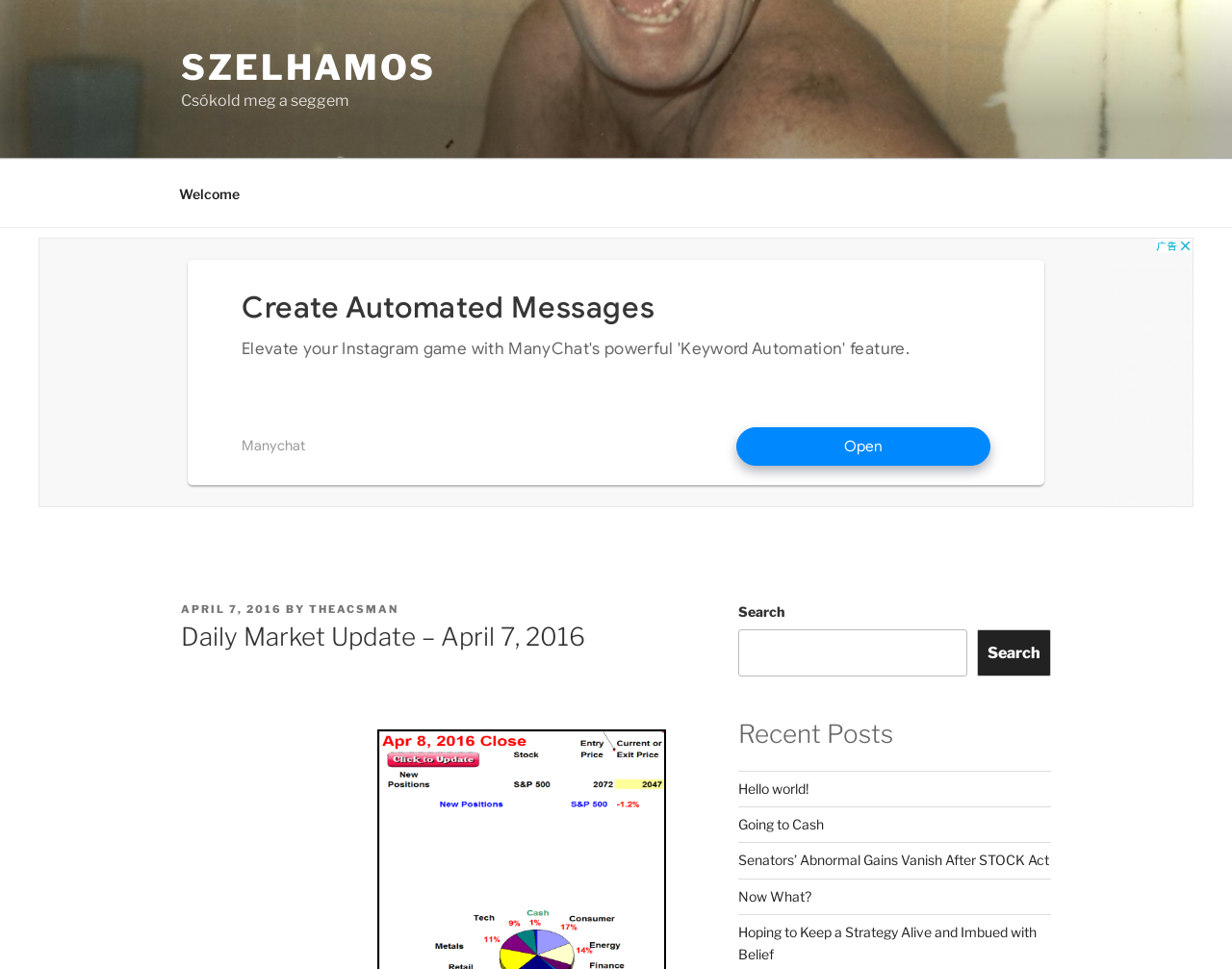Please give a succinct answer using a single word or phrase:
What is the top menu item?

Welcome